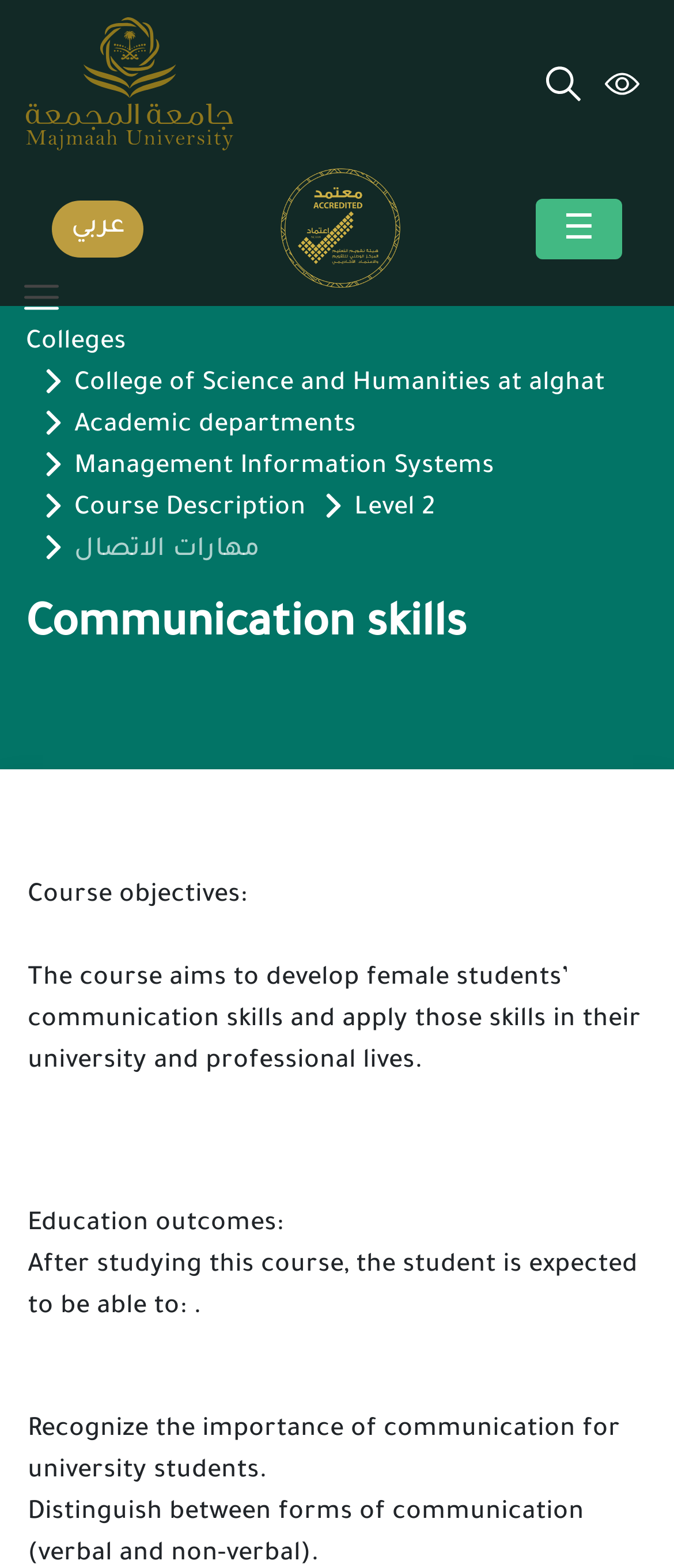What is the purpose of the 'Toggle grayscale mode' button? Based on the image, give a response in one word or a short phrase.

To toggle grayscale mode